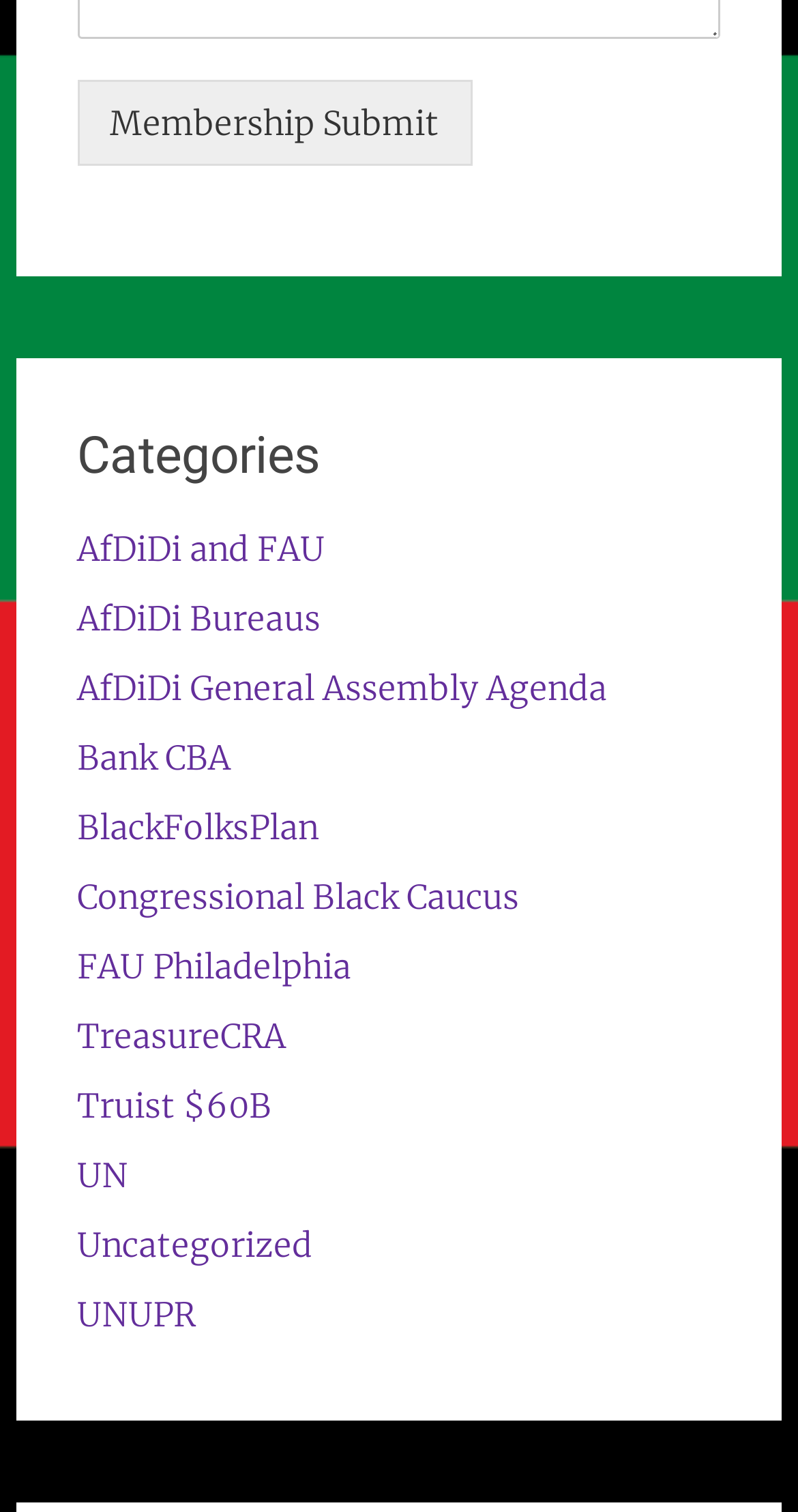Find the bounding box coordinates of the area to click in order to follow the instruction: "View AfDiDi and FAU".

[0.097, 0.349, 0.407, 0.376]